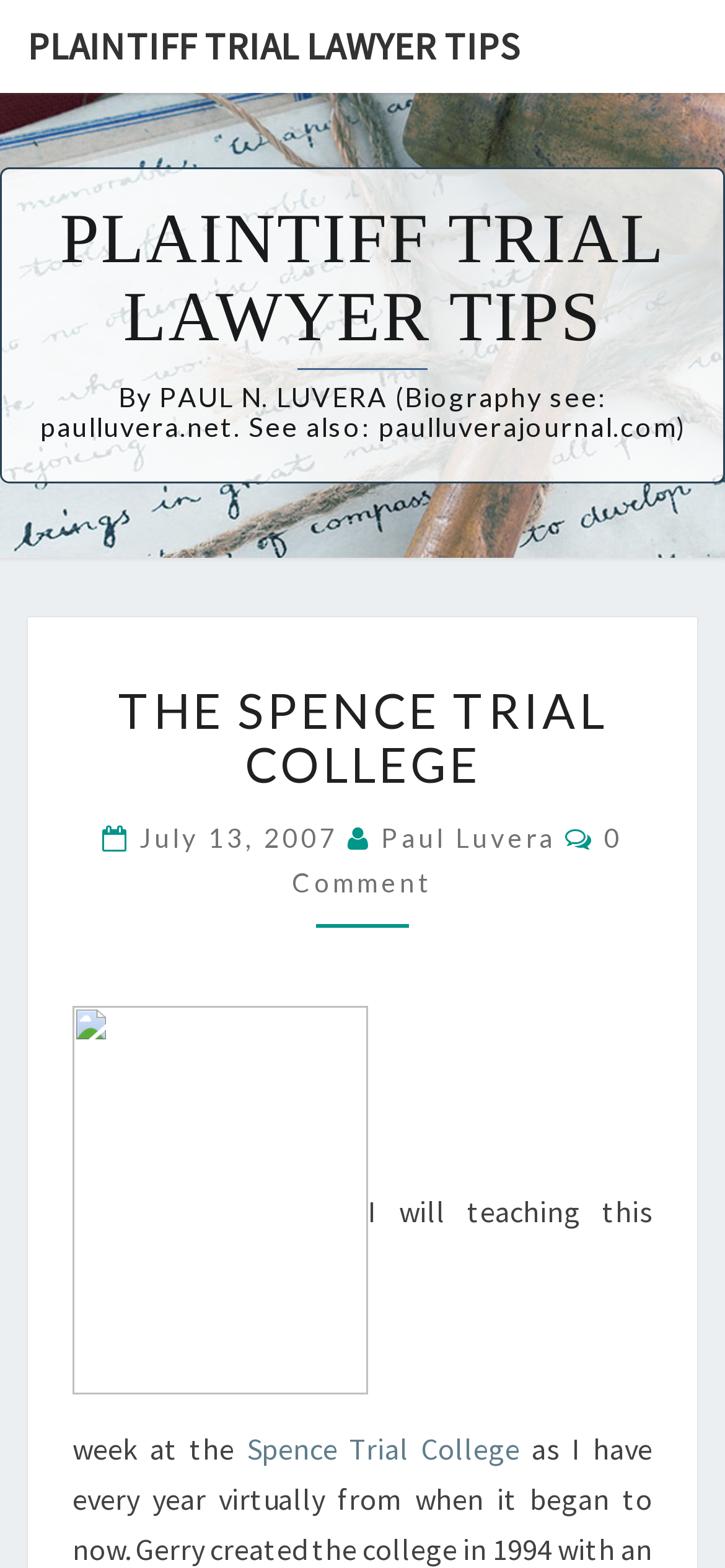Predict the bounding box for the UI component with the following description: "Plaintiff Trial Lawyer Tips".

[0.0, 0.0, 0.754, 0.059]